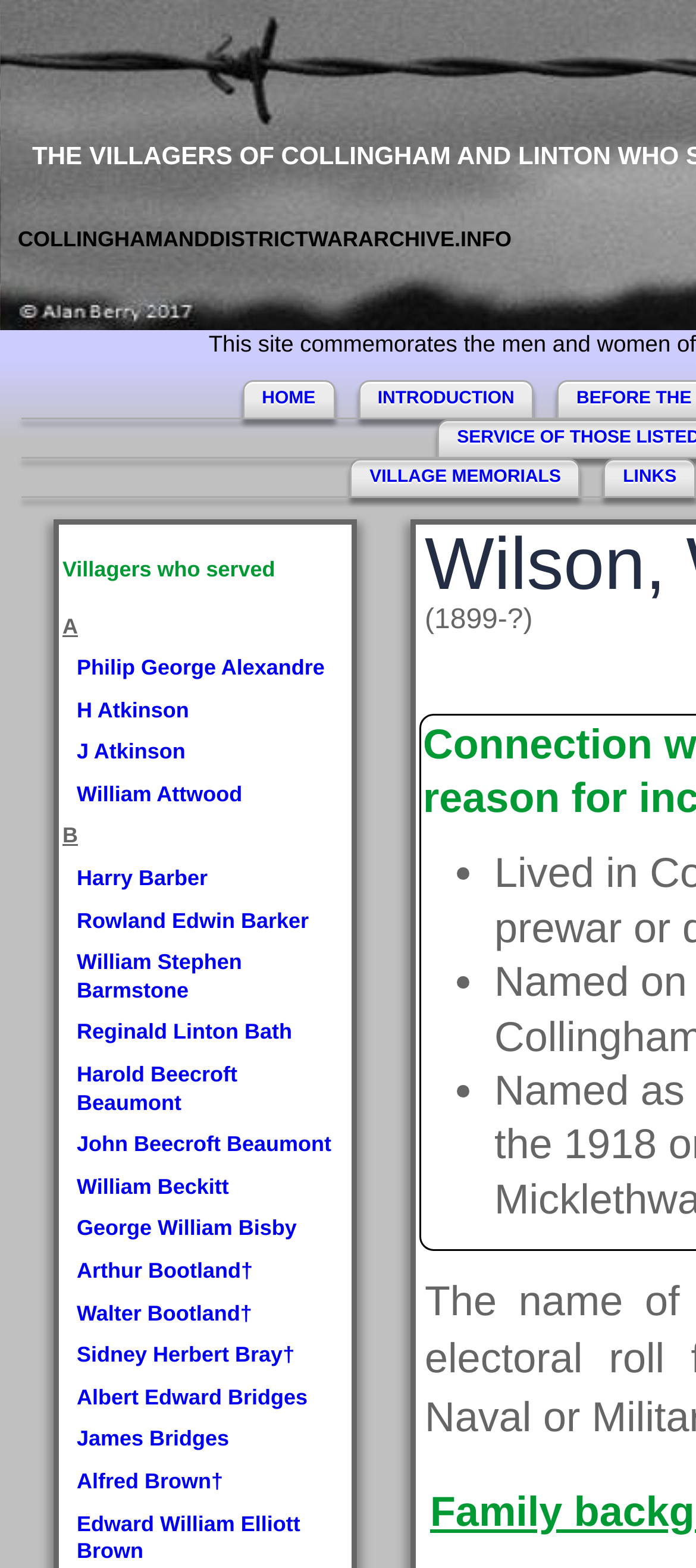Determine the bounding box coordinates of the target area to click to execute the following instruction: "explore village memorials."

[0.531, 0.298, 0.806, 0.311]